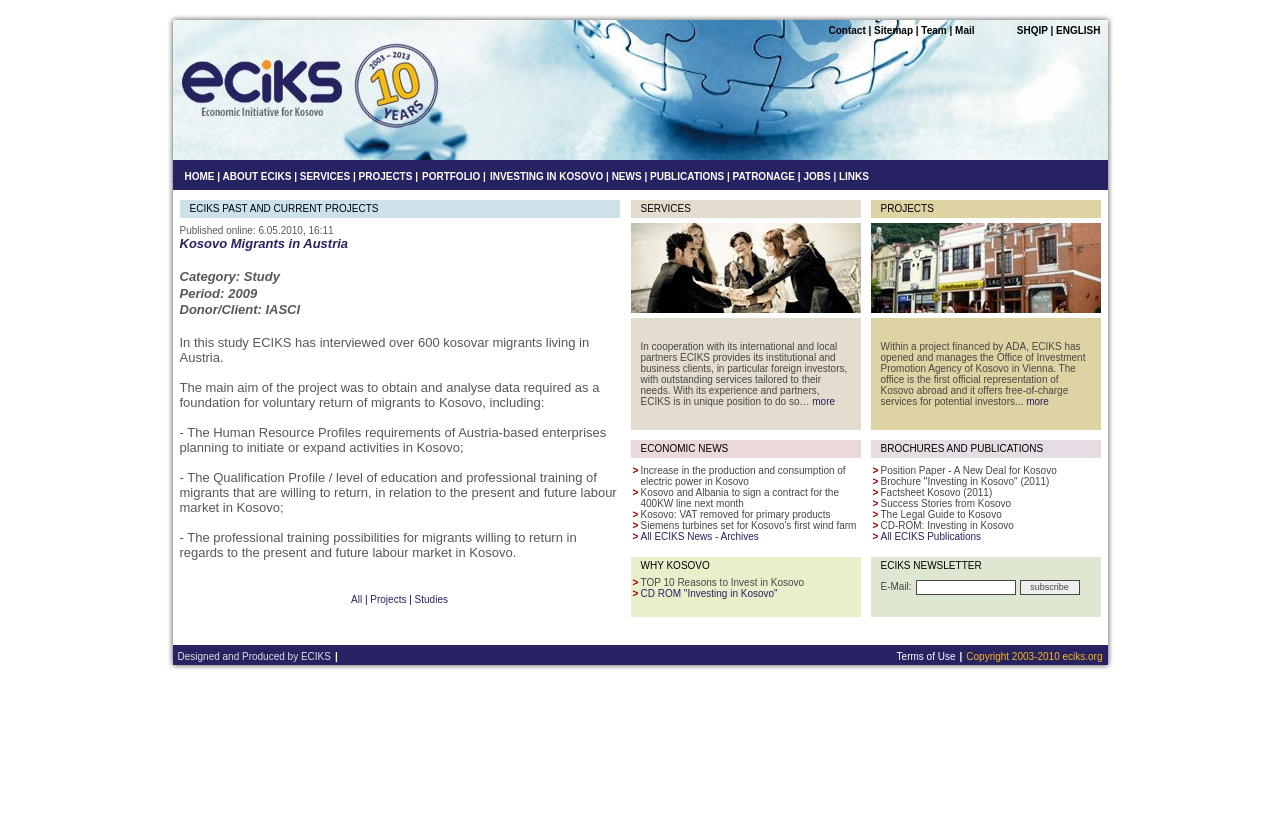Examine the screenshot and answer the question in as much detail as possible: What is the purpose of the project 'Kosovo Migrants in Austria'?

The main aim of the project 'Kosovo Migrants in Austria' is to obtain and analyse data required as a foundation for voluntary return of migrants to Kosovo.